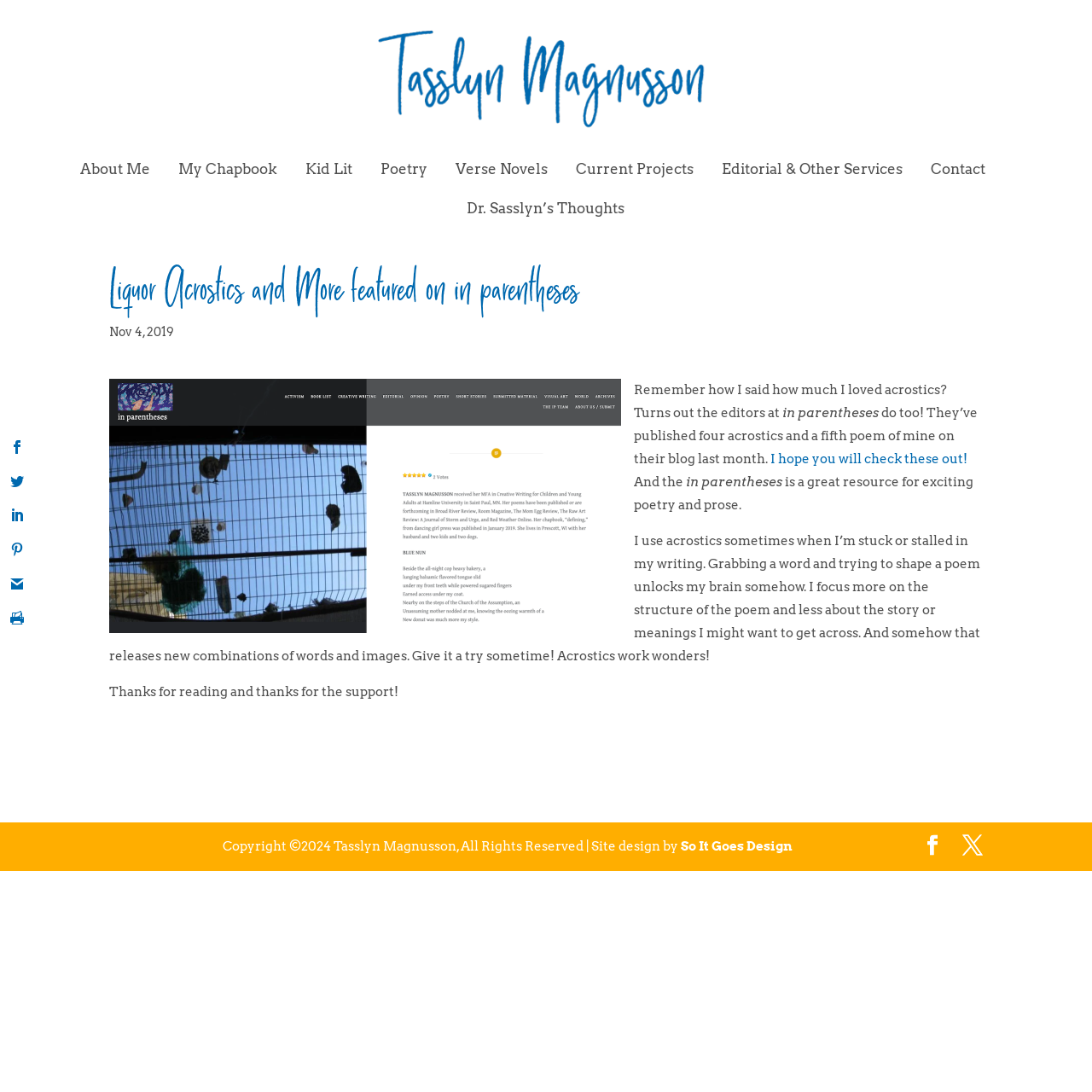Find the bounding box coordinates for the HTML element specified by: "Verse Novels".

[0.417, 0.149, 0.501, 0.185]